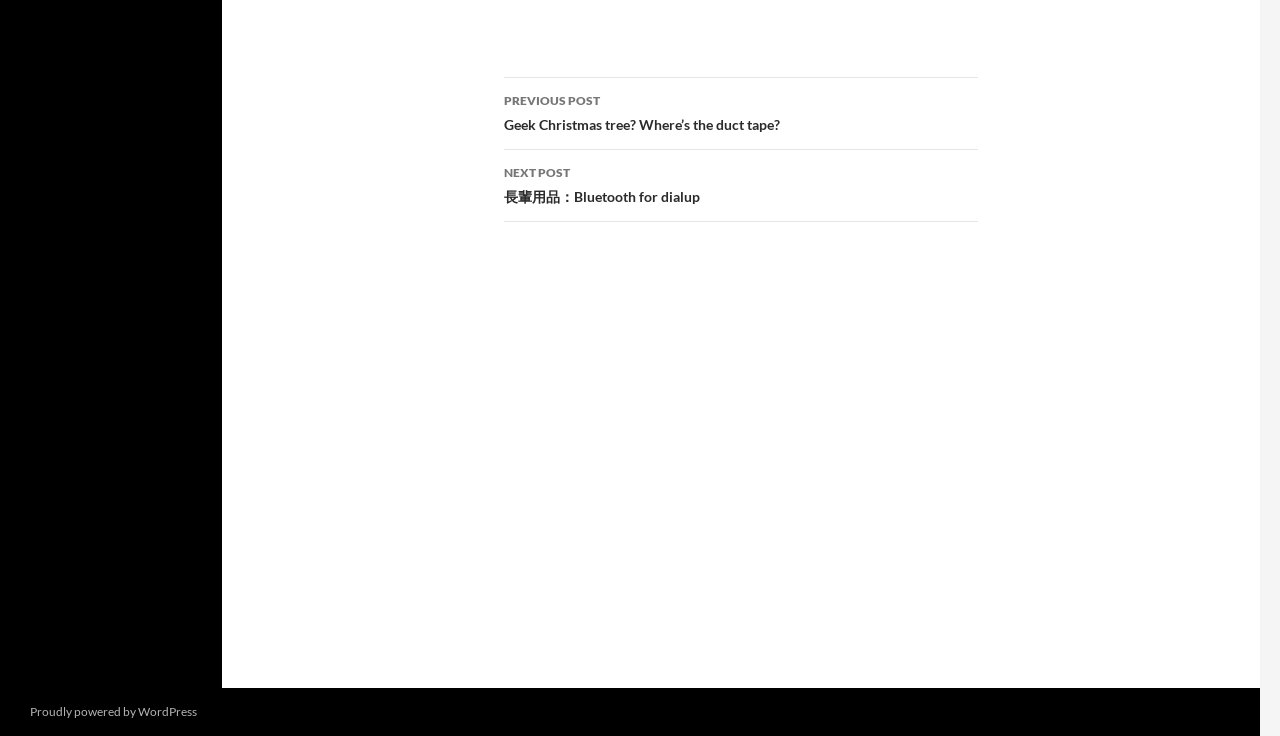Predict the bounding box coordinates for the UI element described as: "Next Post長輩用品：Bluetooth for dialup". The coordinates should be four float numbers between 0 and 1, presented as [left, top, right, bottom].

[0.394, 0.204, 0.764, 0.302]